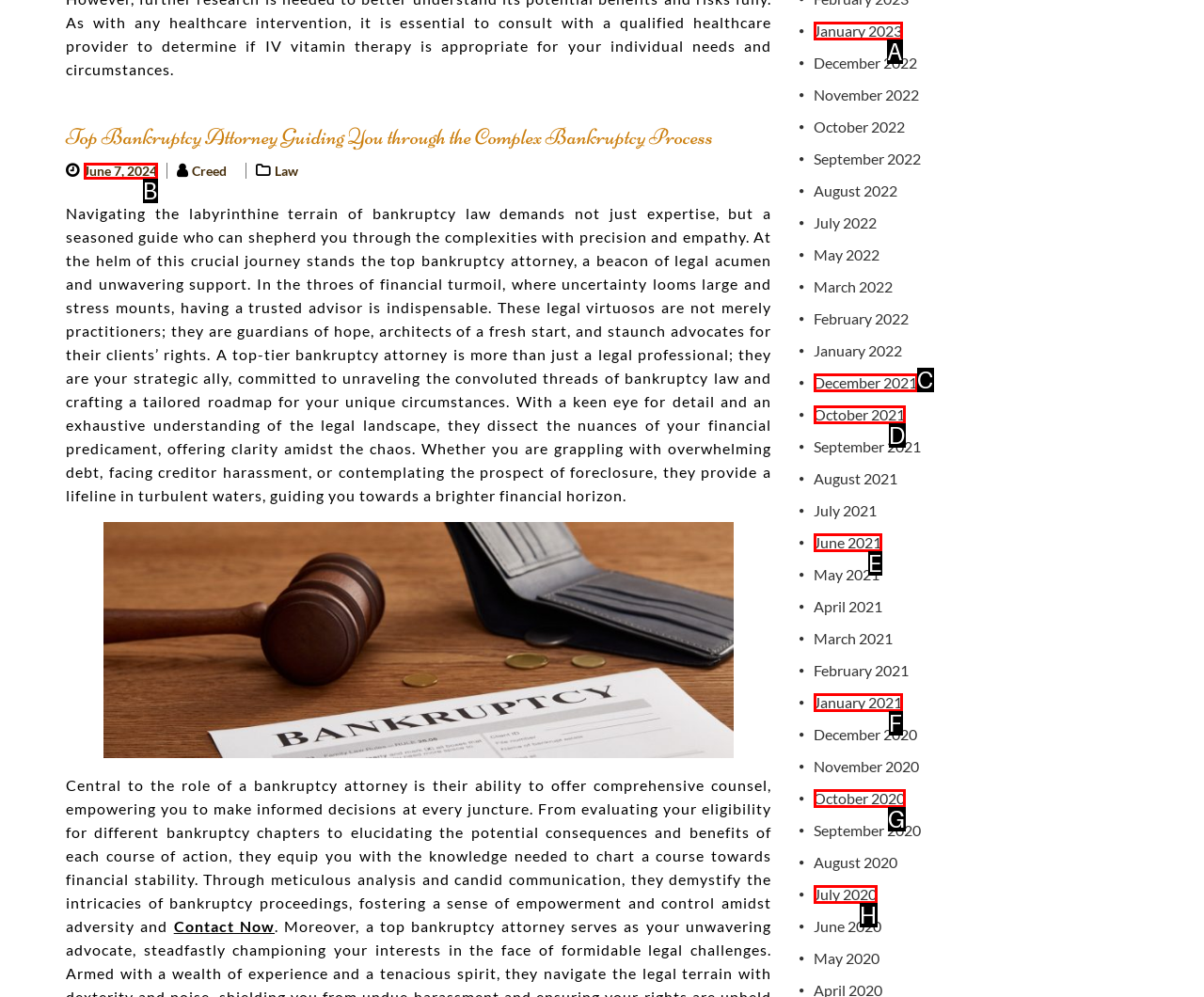Determine the HTML element that aligns with the description: June 7, 2024
Answer by stating the letter of the appropriate option from the available choices.

B